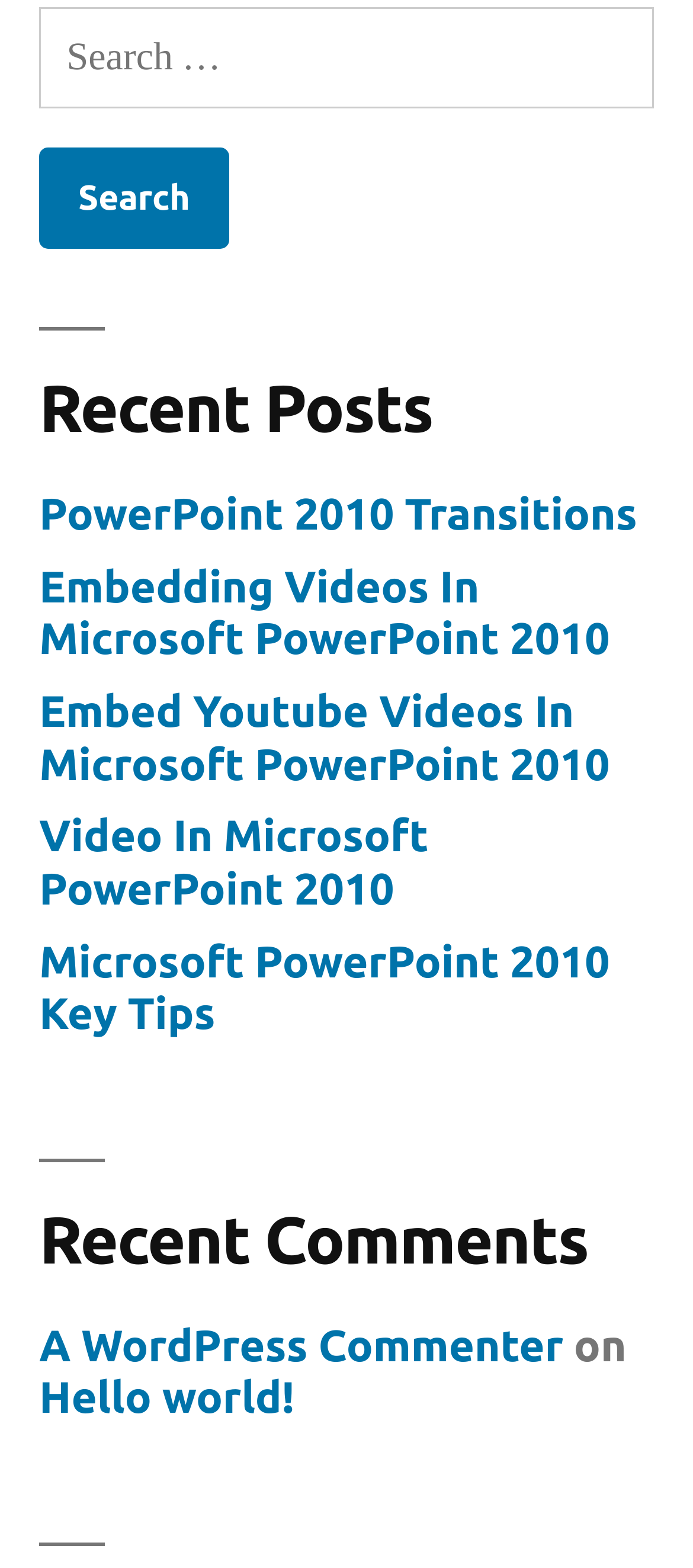Locate the bounding box coordinates of the region to be clicked to comply with the following instruction: "Click on the 'Search' button". The coordinates must be four float numbers between 0 and 1, in the form [left, top, right, bottom].

[0.056, 0.095, 0.331, 0.159]